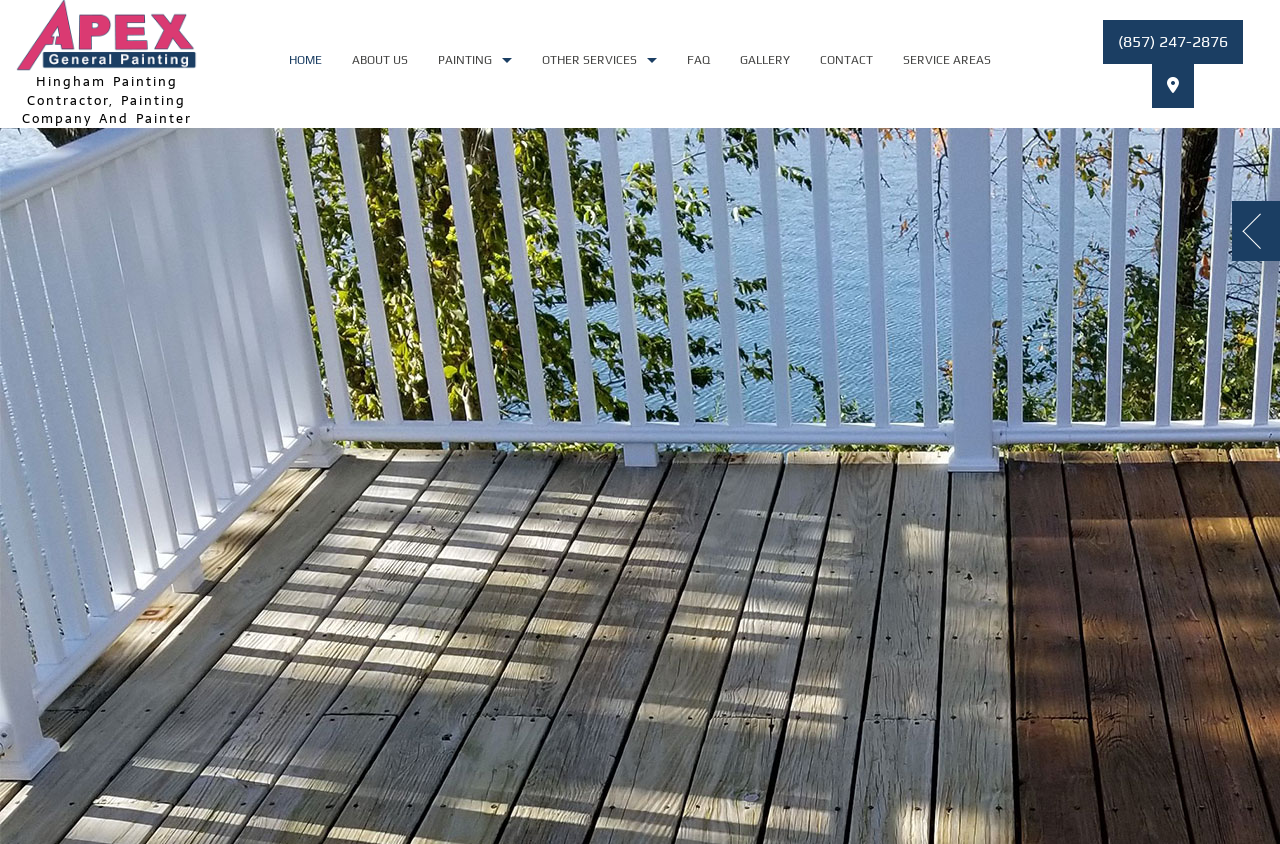Identify the bounding box of the HTML element described here: "FAQ". Provide the coordinates as four float numbers between 0 and 1: [left, top, right, bottom].

[0.525, 0.045, 0.566, 0.098]